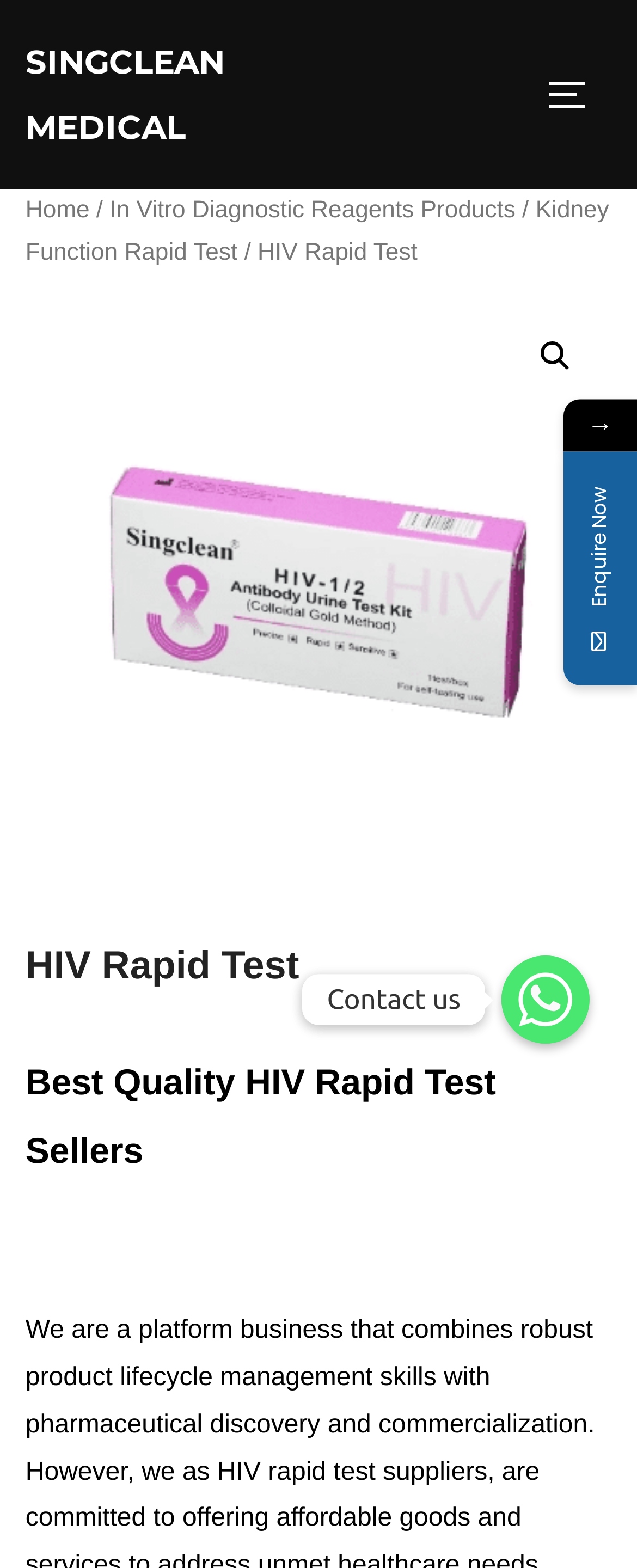Find the bounding box coordinates for the area that must be clicked to perform this action: "Enquire now".

[0.918, 0.31, 0.962, 0.387]